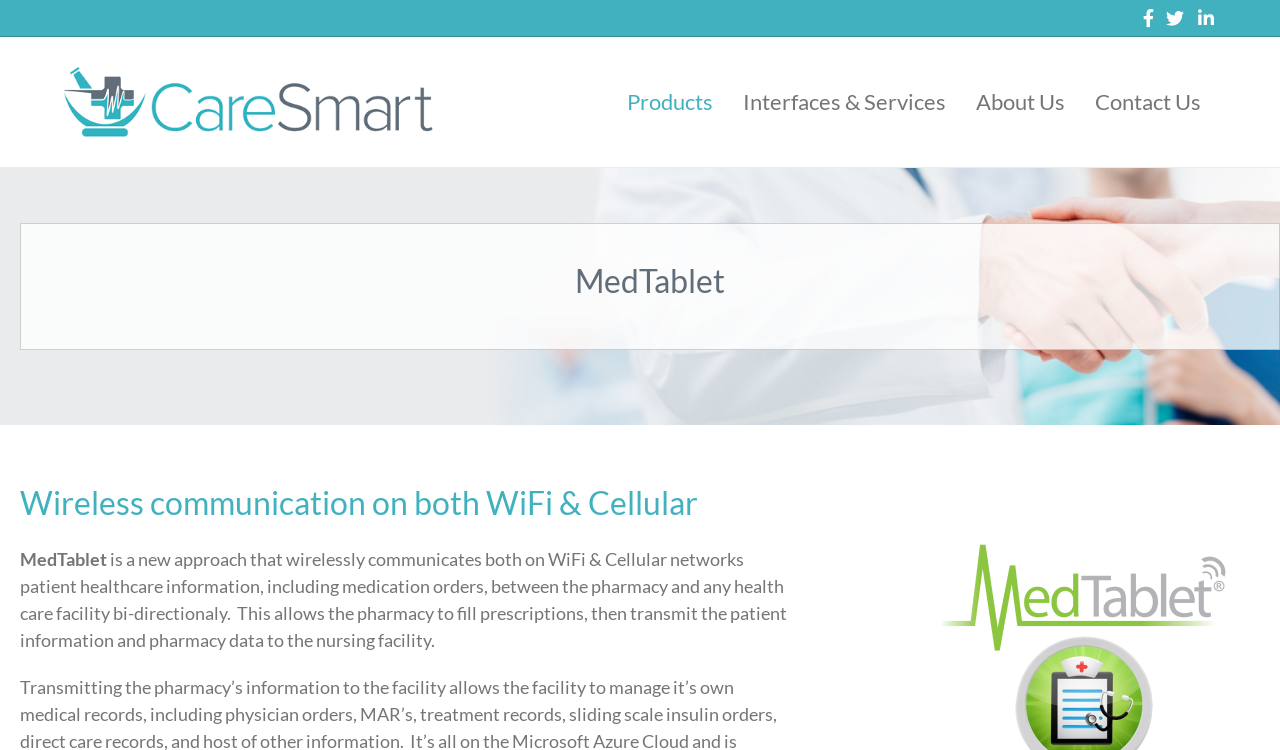Given the element description: "About Us", predict the bounding box coordinates of the UI element it refers to, using four float numbers between 0 and 1, i.e., [left, top, right, bottom].

[0.751, 0.096, 0.844, 0.177]